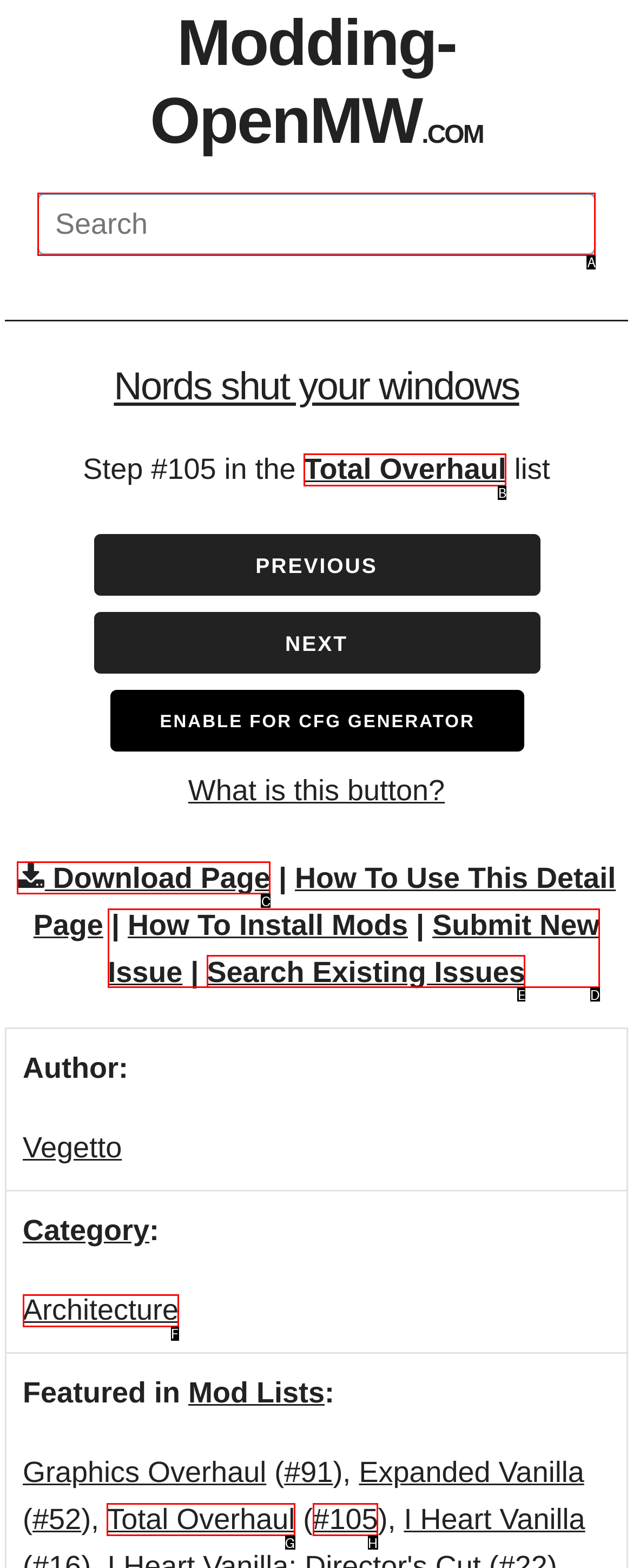Choose the letter of the UI element necessary for this task: Search for something
Answer with the correct letter.

A